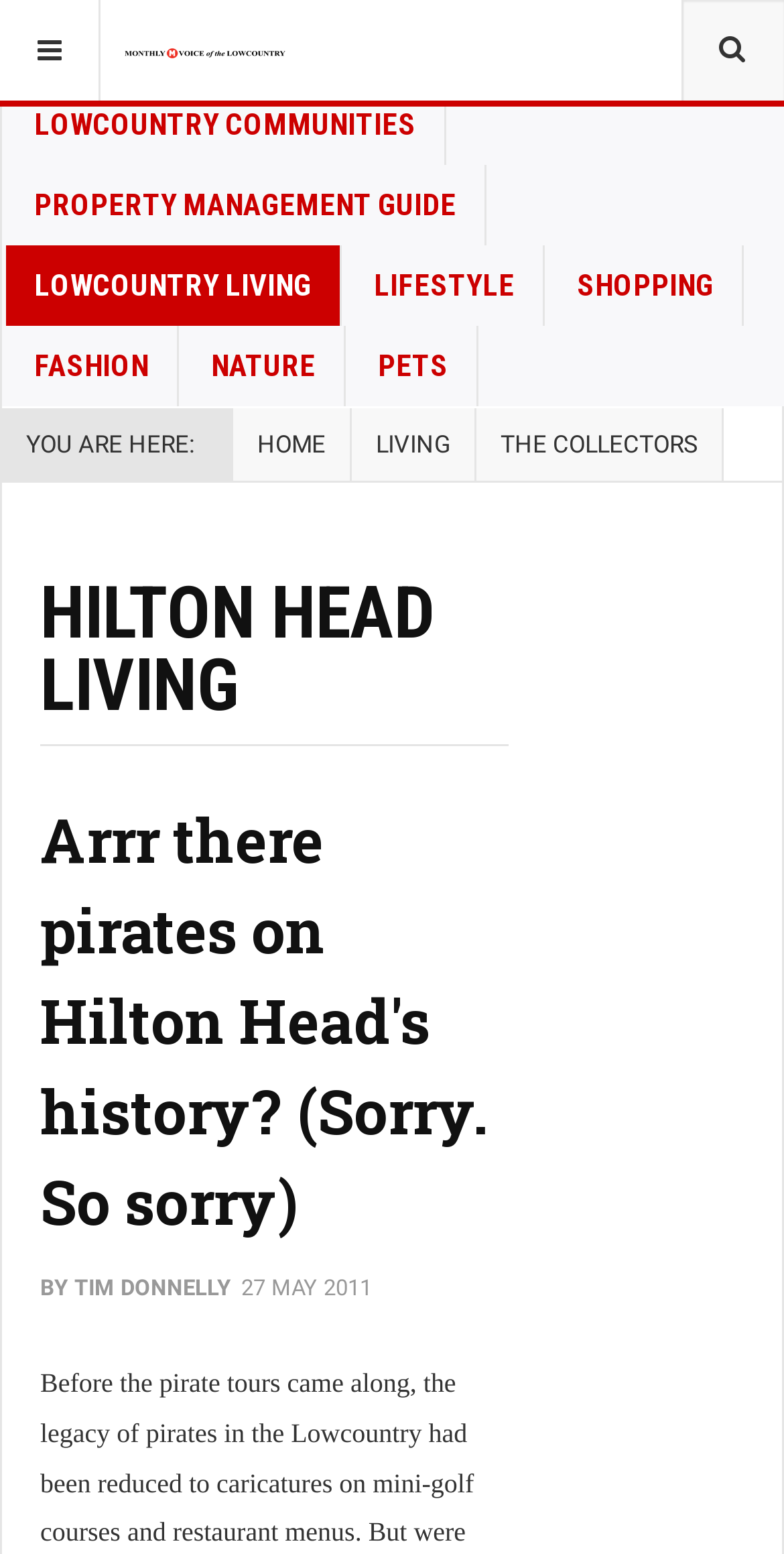What is the principal heading displayed on the webpage?

HILTON HEAD LIVING